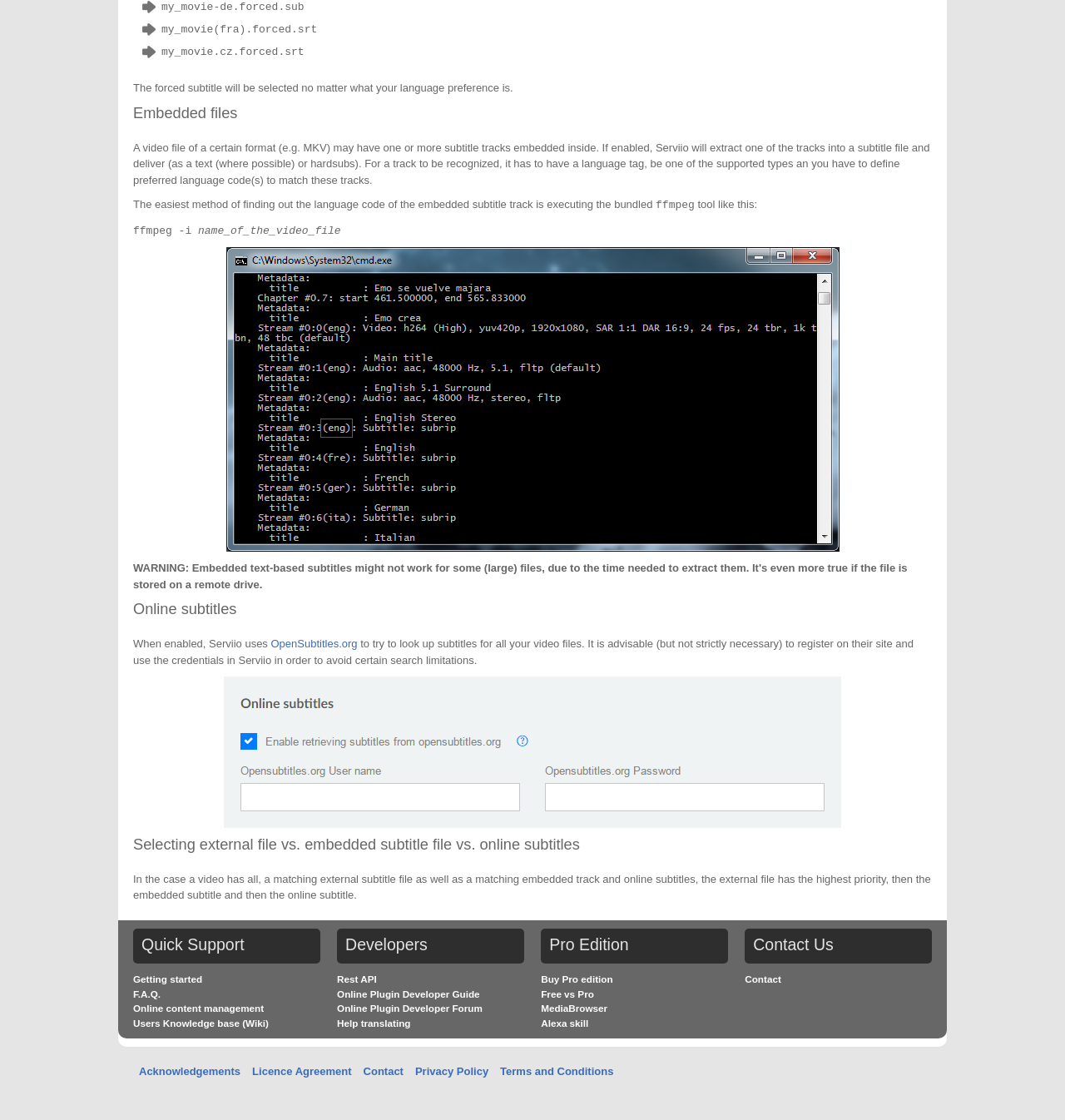What is the purpose of Serviio?
Your answer should be a single word or phrase derived from the screenshot.

Delivering subtitles